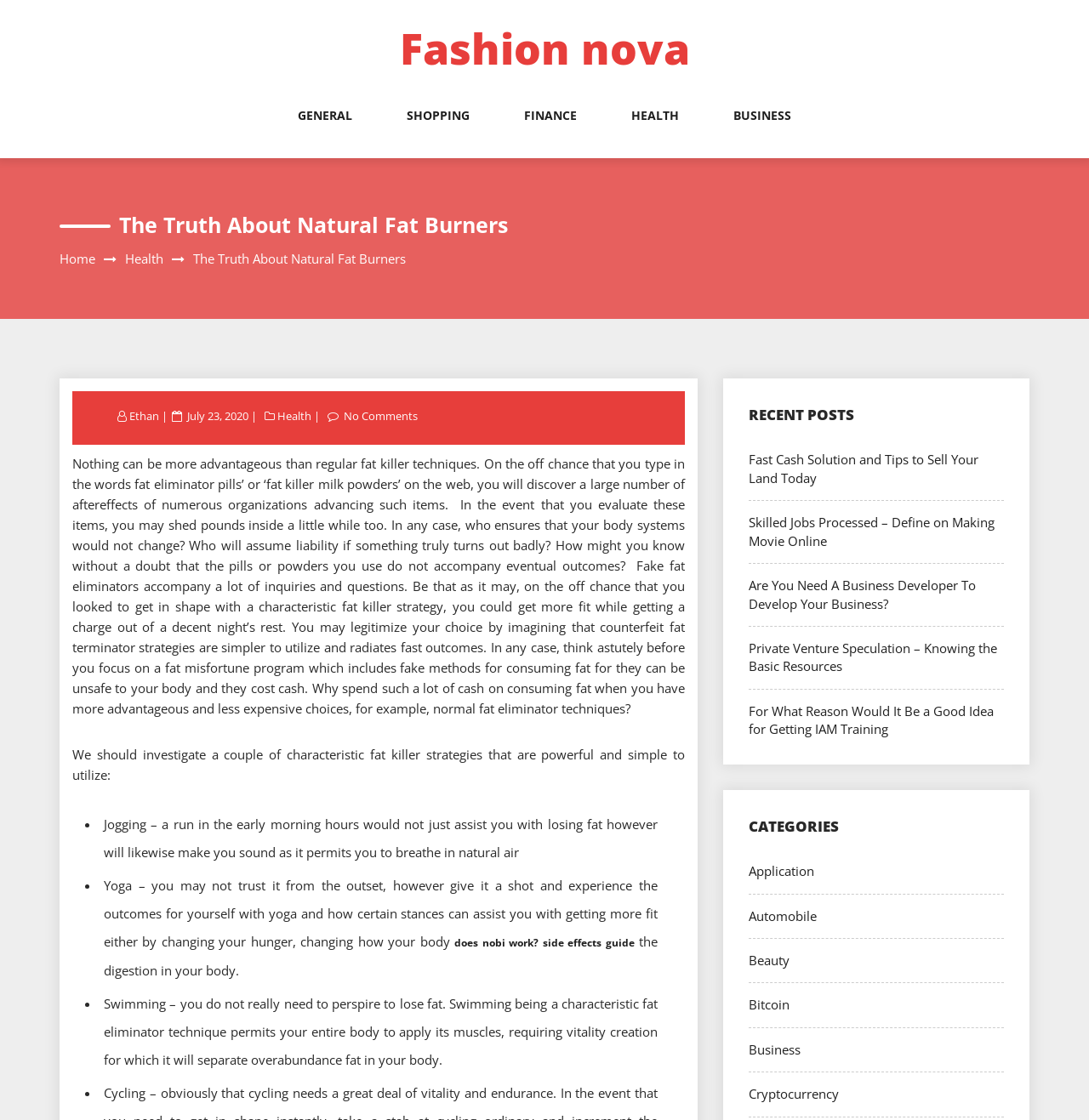From the image, can you give a detailed response to the question below:
What is the category of the latest article?

I determined the category of the latest article by looking at the links under the 'The Truth About Natural Fat Burners' heading. The link 'Health' is listed next to the 'Posted on' date, indicating that the latest article belongs to the Health category.